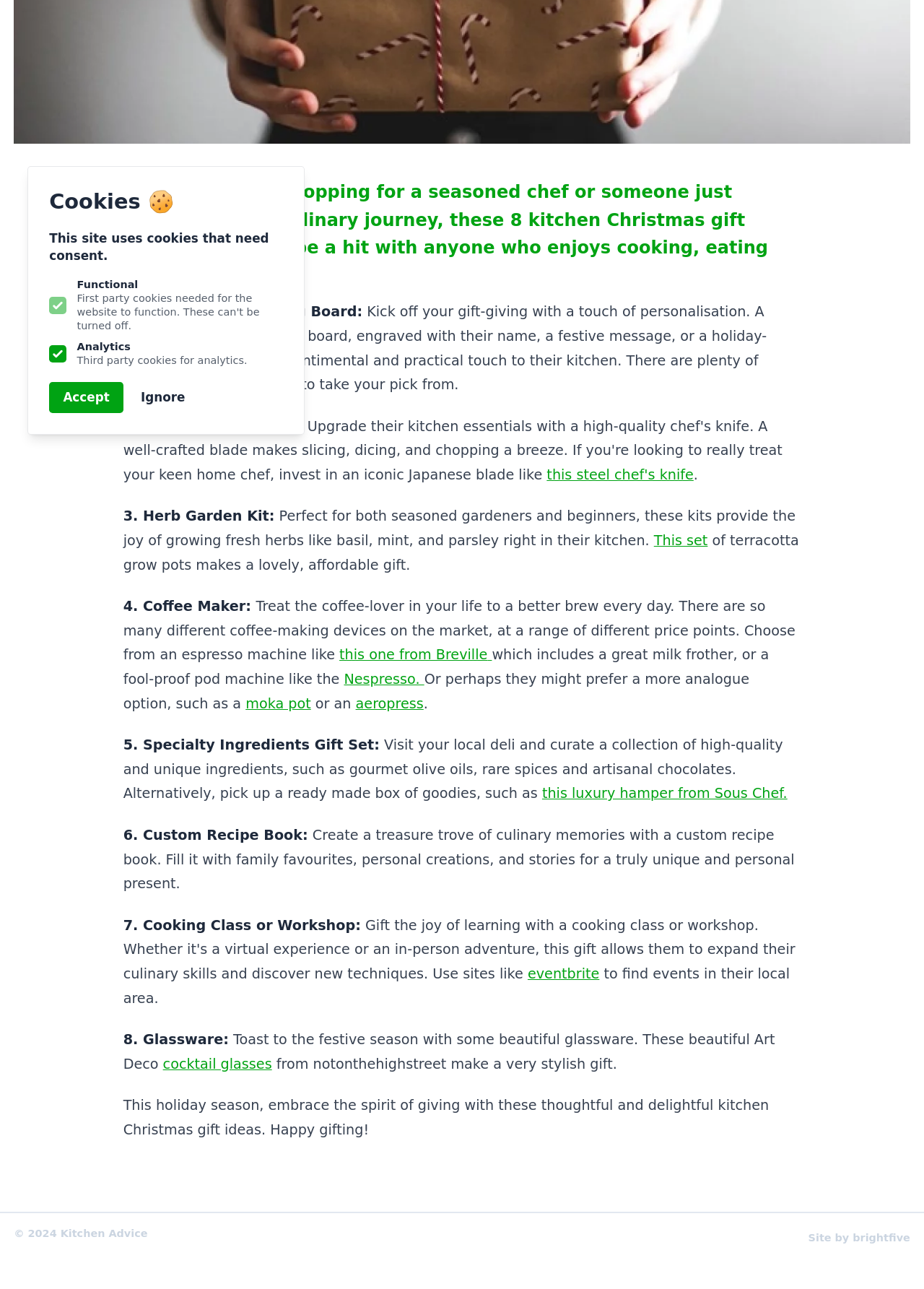Identify the bounding box coordinates for the UI element described as follows: parent_node: Analytics name="analytics_storage". Use the format (top-left x, top-left y, bottom-right x, bottom-right y) and ensure all values are floating point numbers between 0 and 1.

[0.053, 0.268, 0.072, 0.281]